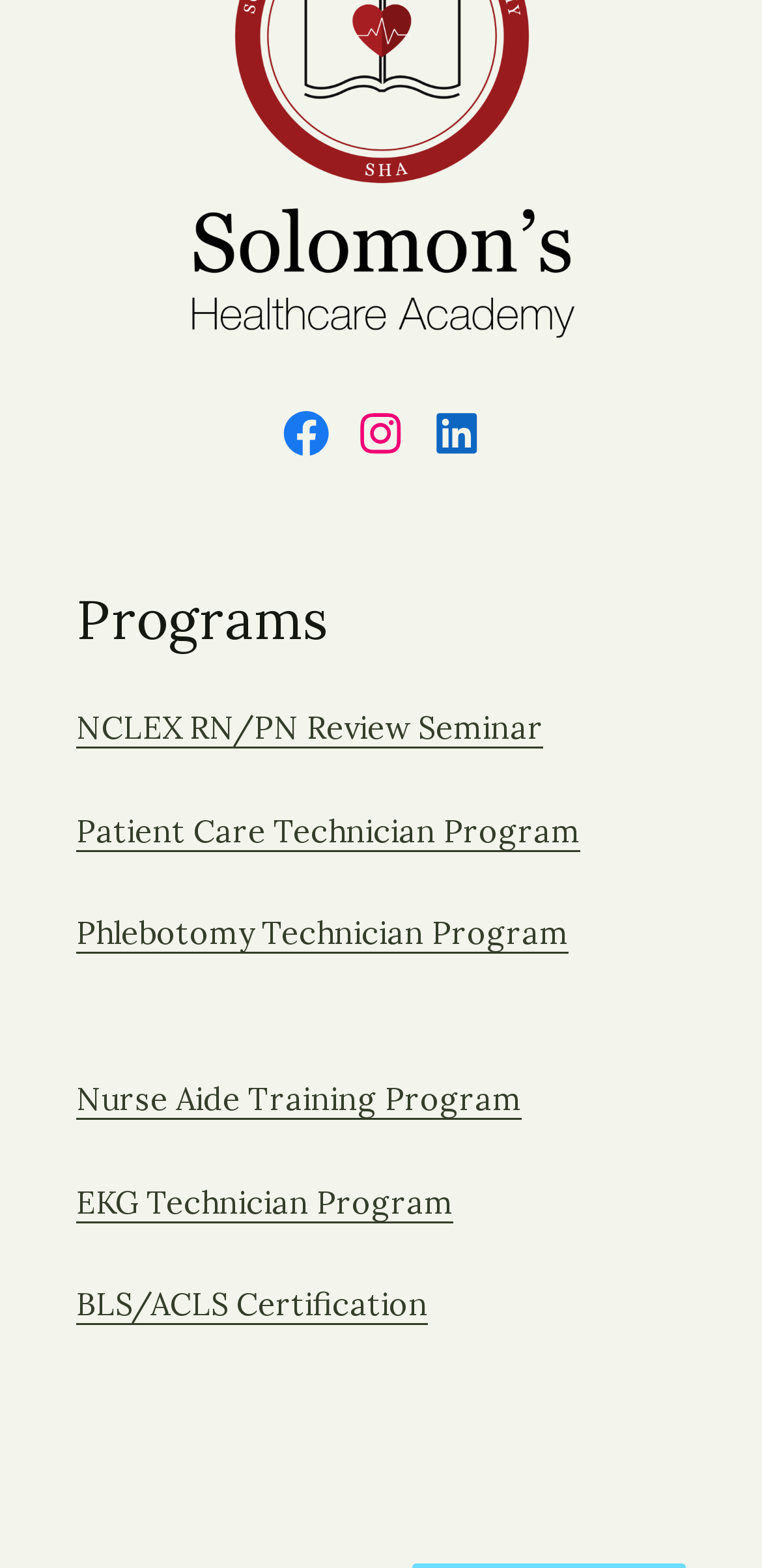Using the information from the screenshot, answer the following question thoroughly:
What is the last program listed?

I looked at the list of programs on the webpage and found that the last program listed is BLS/ACLS Certification, which is a link.